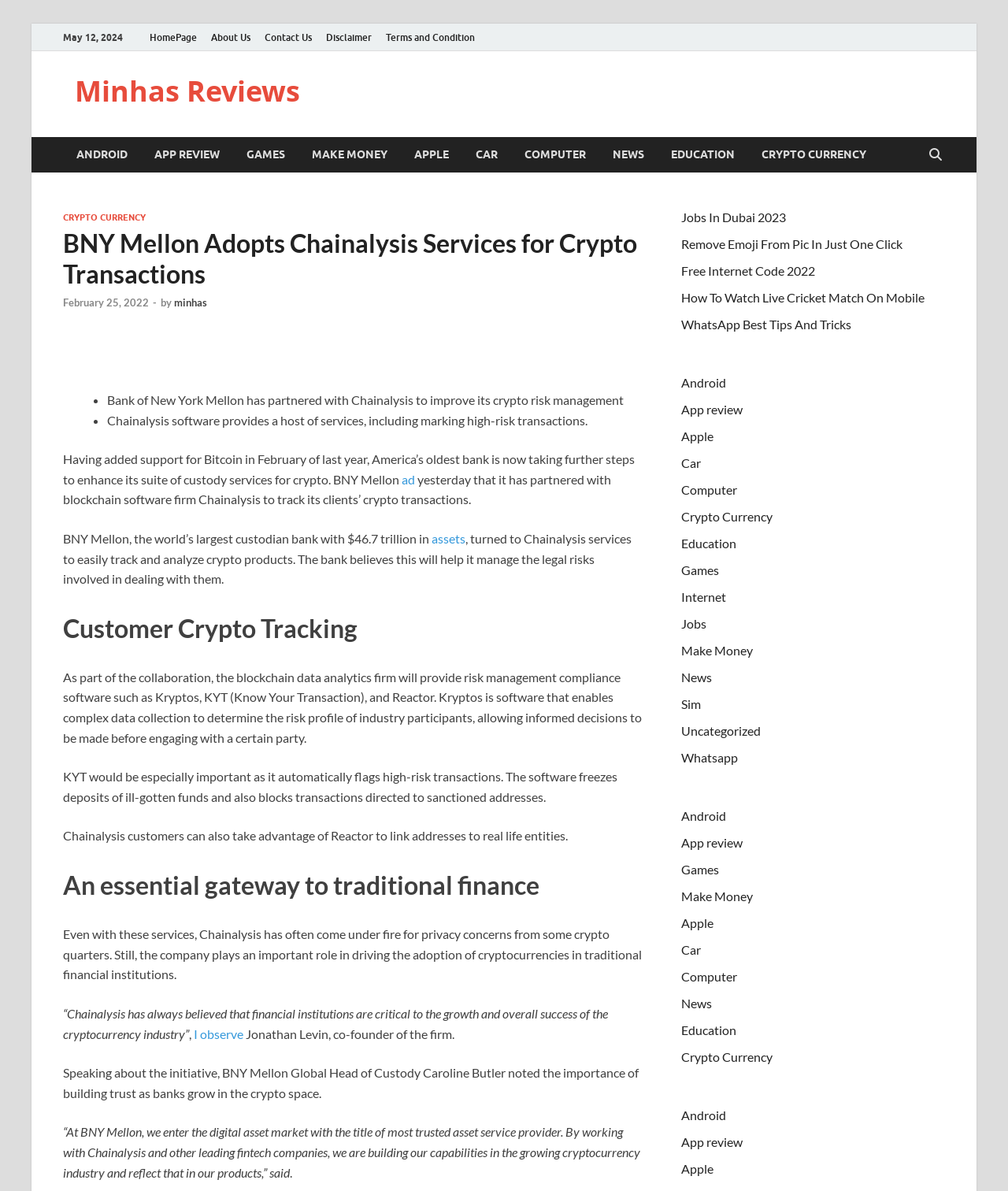What is the date of the article? Using the information from the screenshot, answer with a single word or phrase.

May 12, 2024